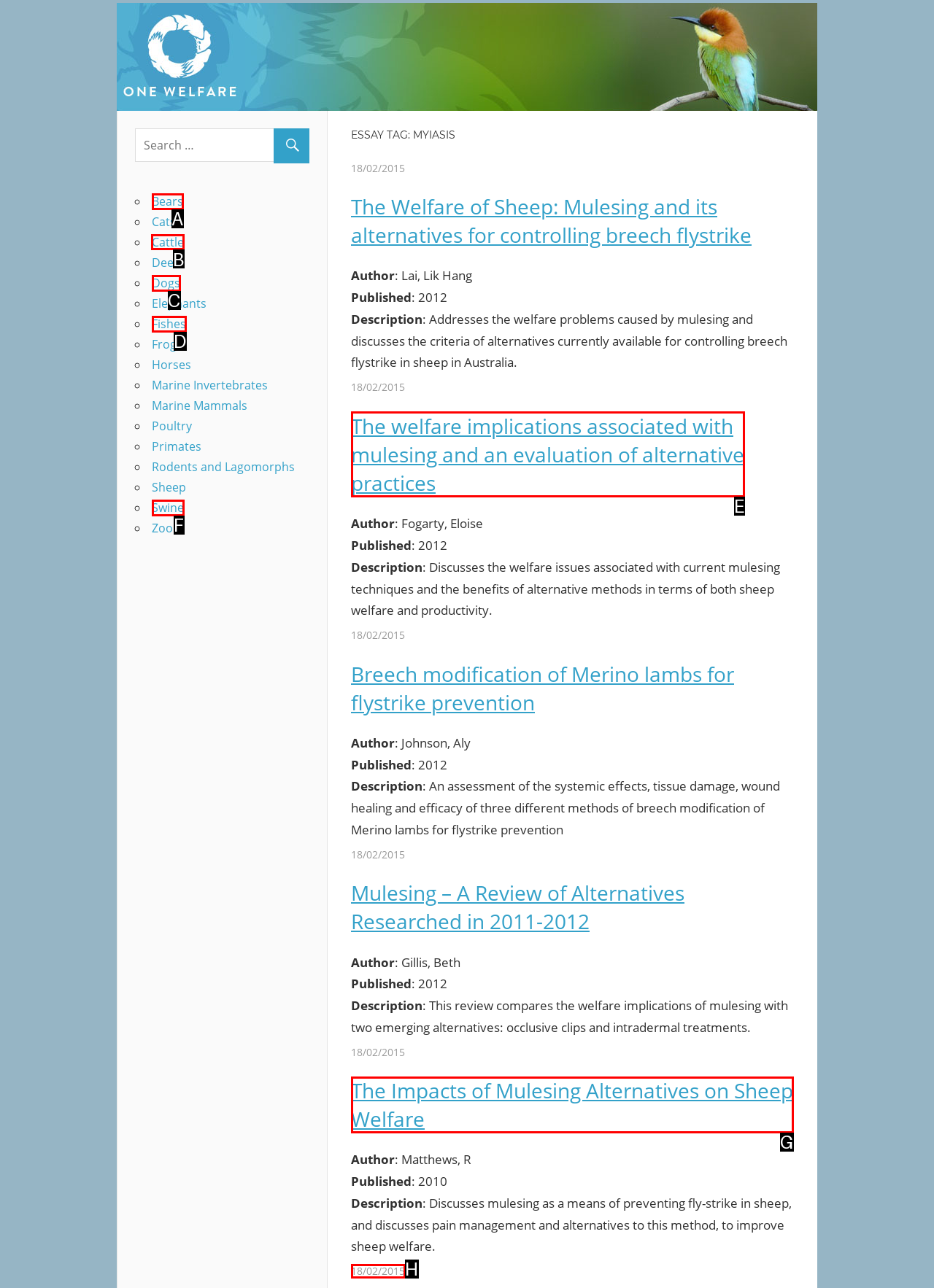Given the task: Click on the link 'Cattle', point out the letter of the appropriate UI element from the marked options in the screenshot.

B